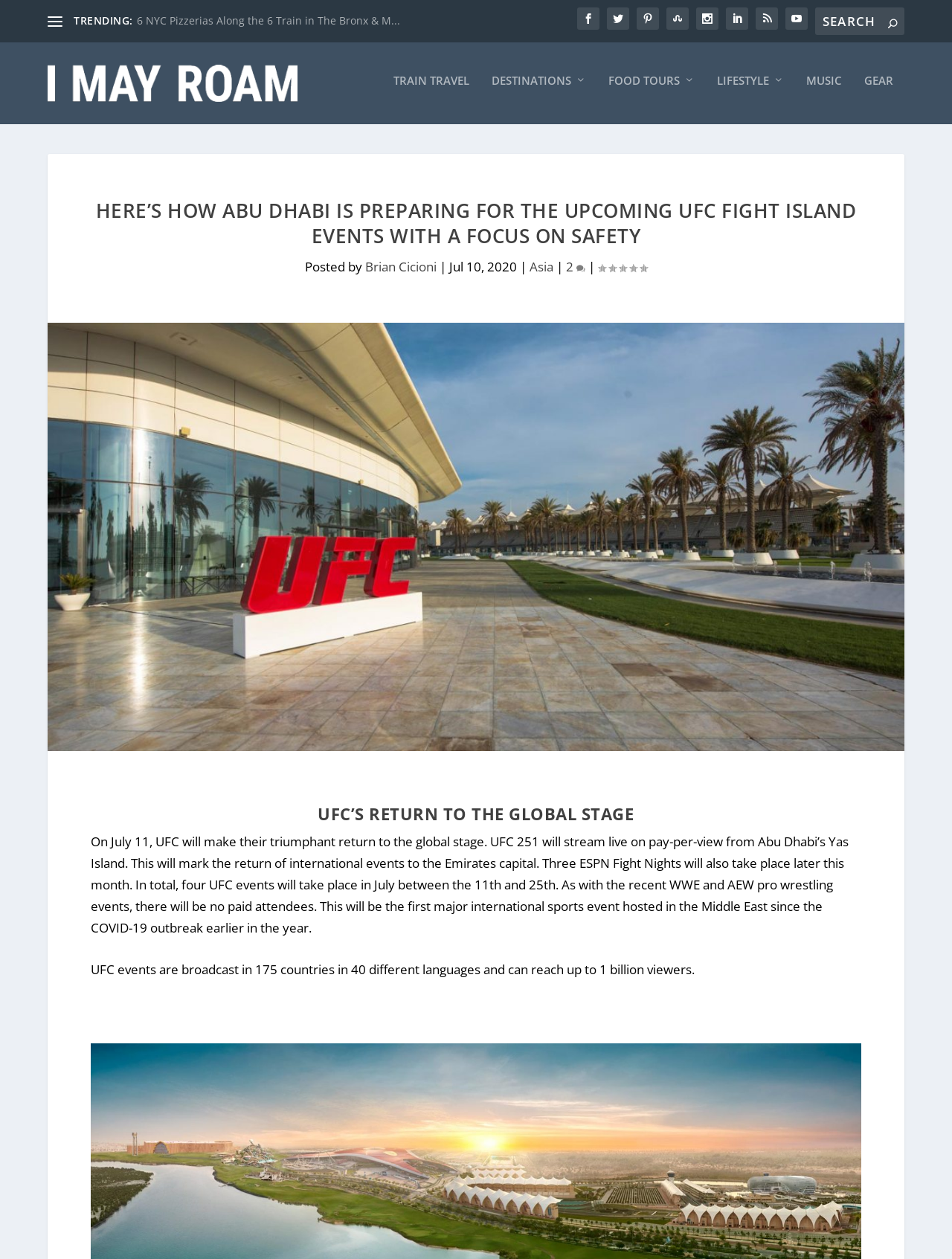Locate the bounding box of the UI element defined by this description: "name="s" placeholder="Search" title="Search for:"". The coordinates should be given as four float numbers between 0 and 1, formatted as [left, top, right, bottom].

[0.856, 0.006, 0.95, 0.028]